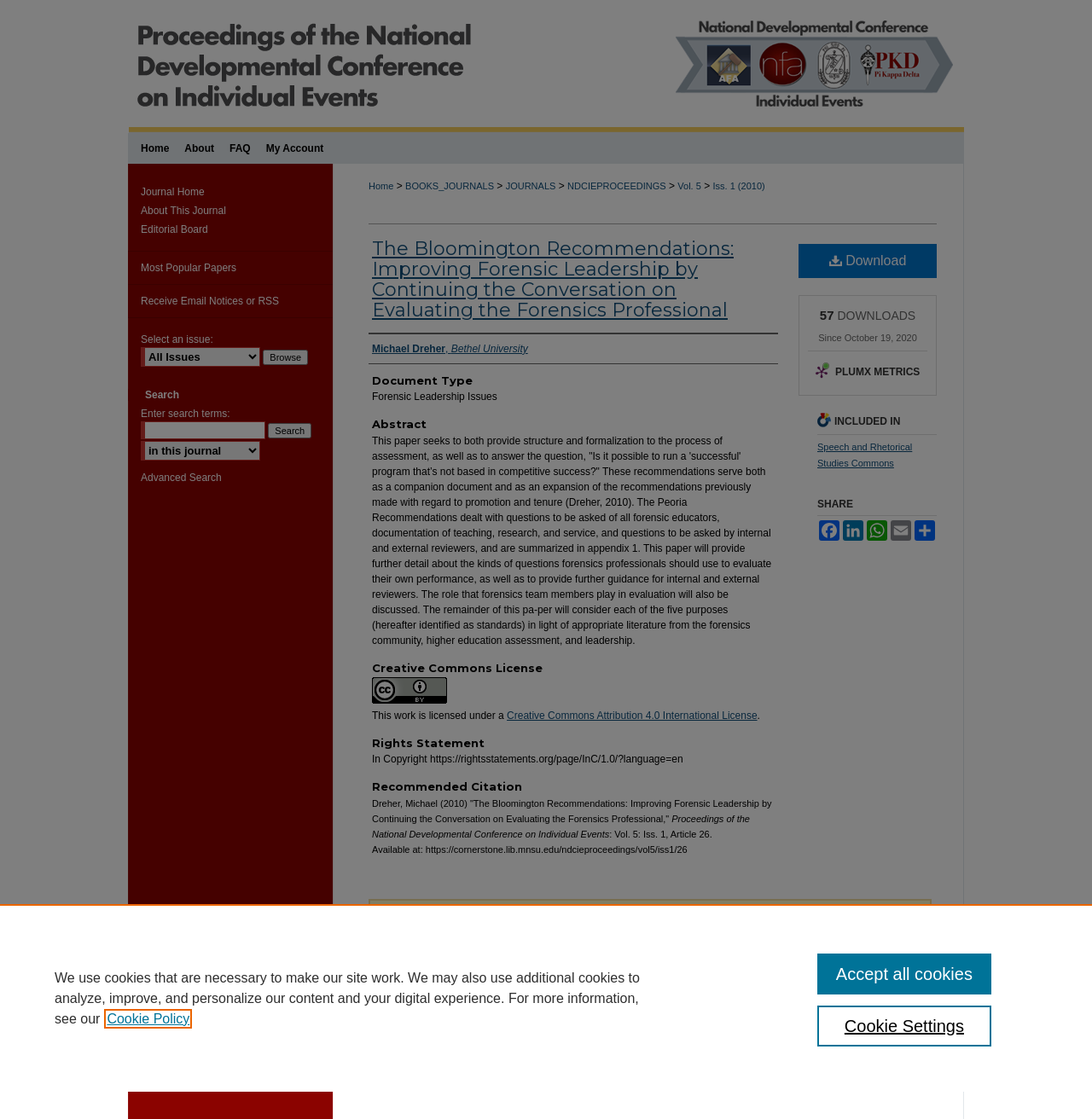What is the license of the paper?
Your answer should be a single word or phrase derived from the screenshot.

Creative Commons Attribution 4.0 International License